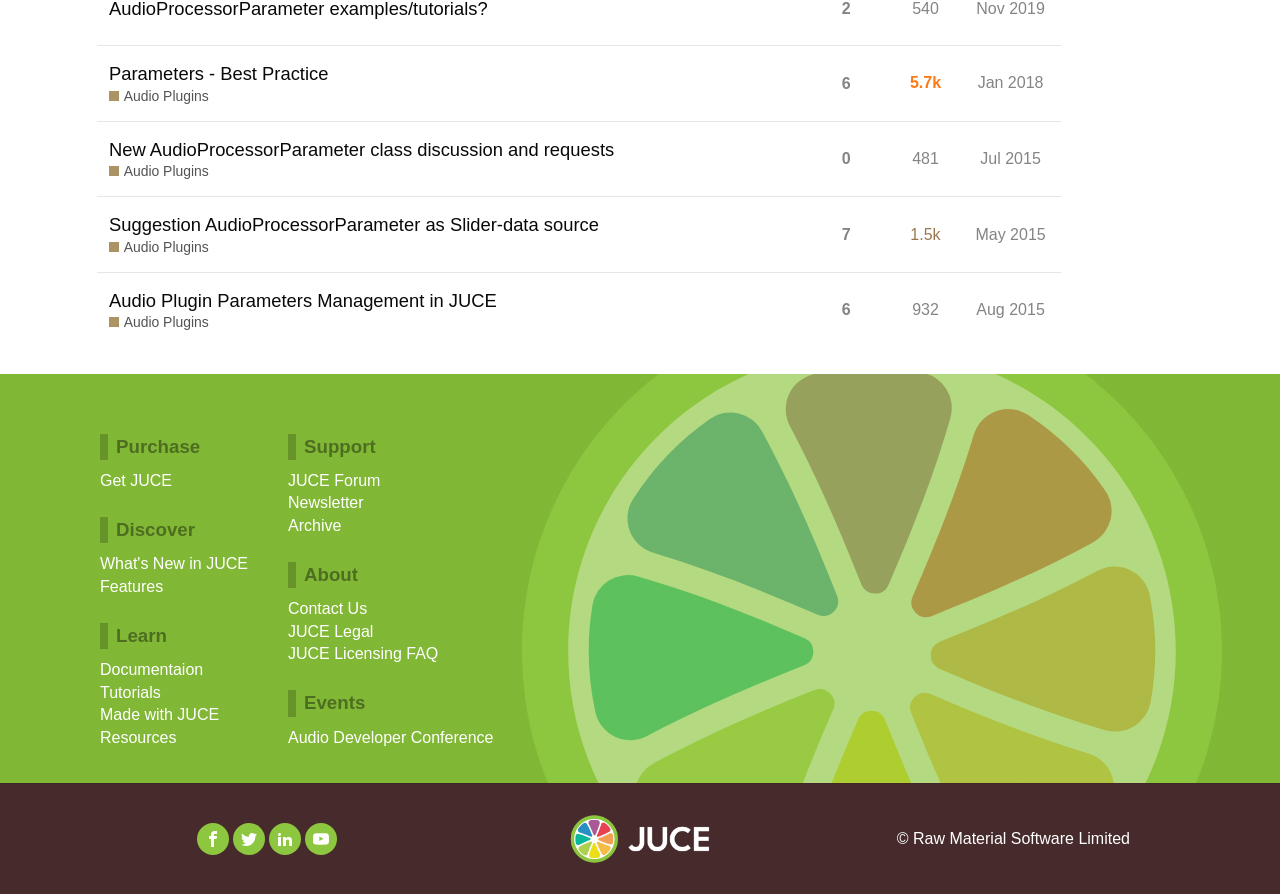Respond with a single word or phrase to the following question:
What is the topic with 6 replies?

Parameters - Best Practice Audio Plugins